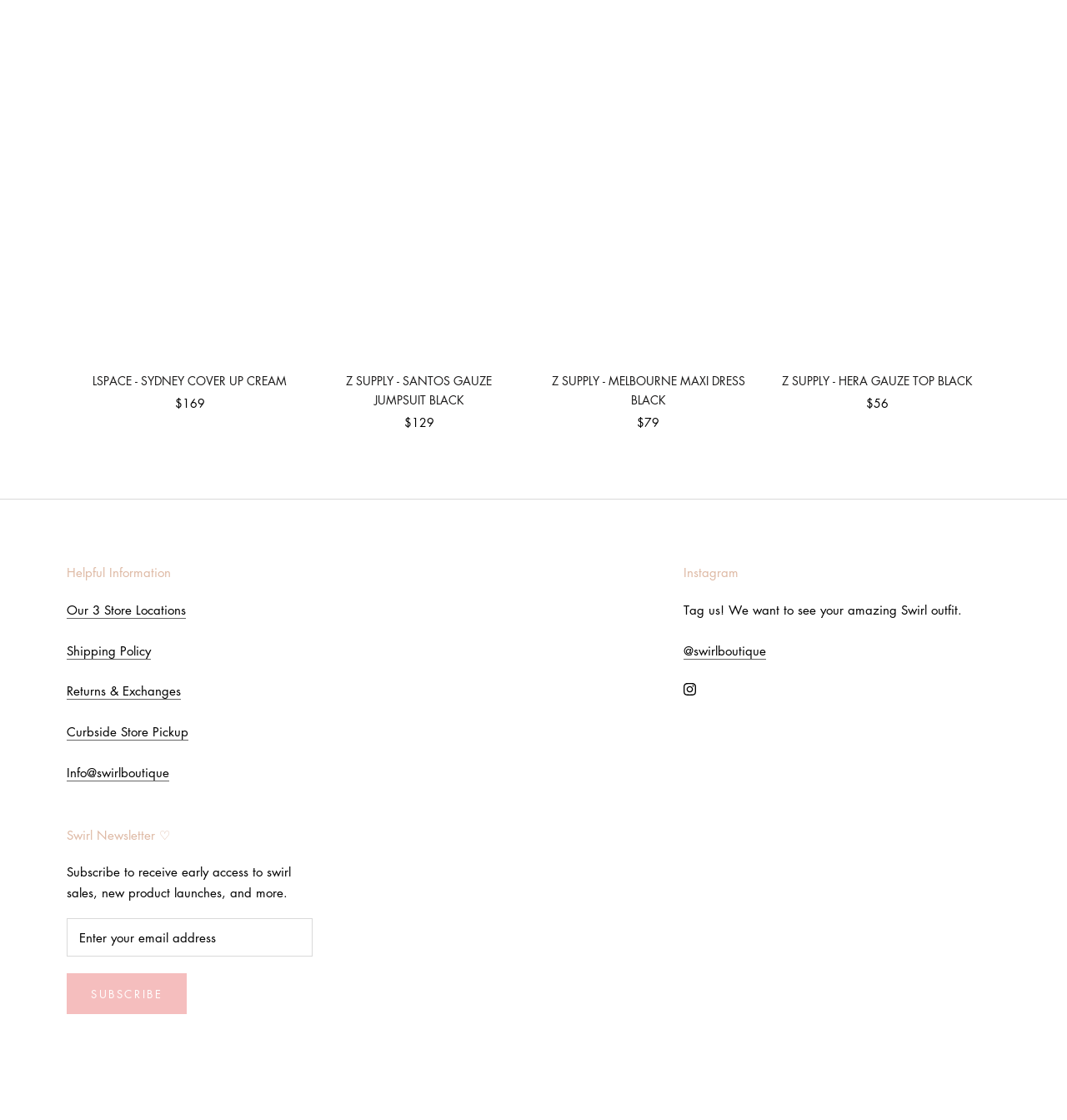Find and specify the bounding box coordinates that correspond to the clickable region for the instruction: "Click on the previous button".

[0.031, 0.186, 0.066, 0.22]